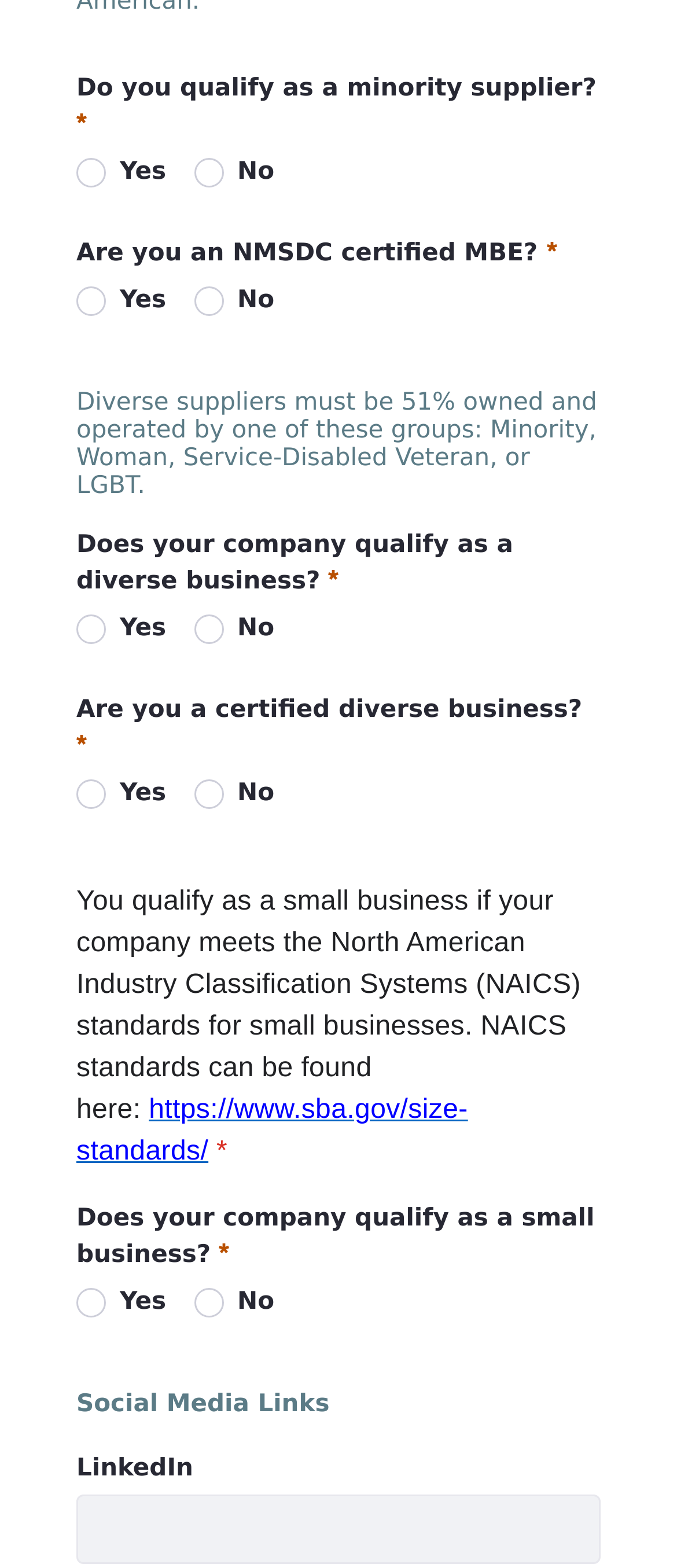Can you find the bounding box coordinates of the area I should click to execute the following instruction: "Visit the page of Amityville Dollhouse 1996"?

None